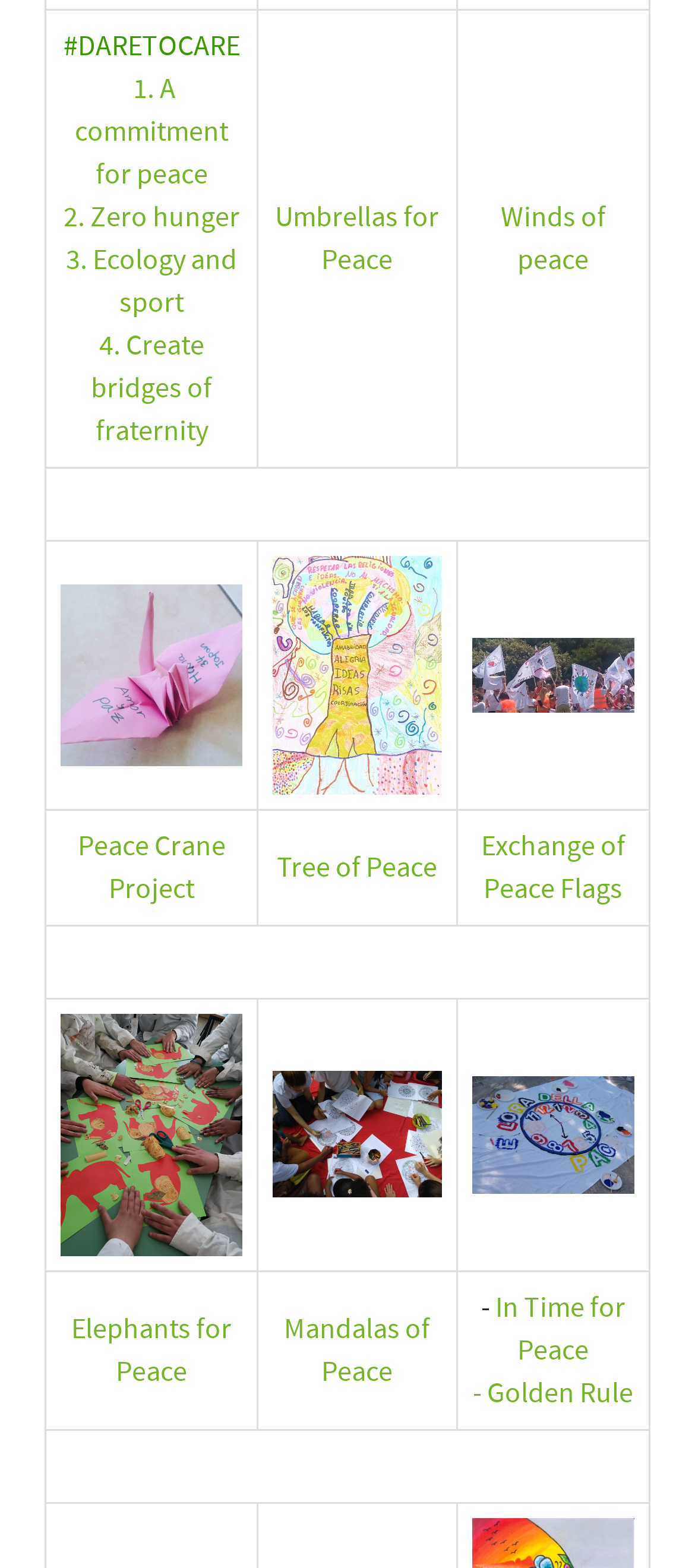Pinpoint the bounding box coordinates of the clickable element needed to complete the instruction: "Discover Elephants for Peace". The coordinates should be provided as four float numbers between 0 and 1: [left, top, right, bottom].

[0.103, 0.837, 0.333, 0.885]